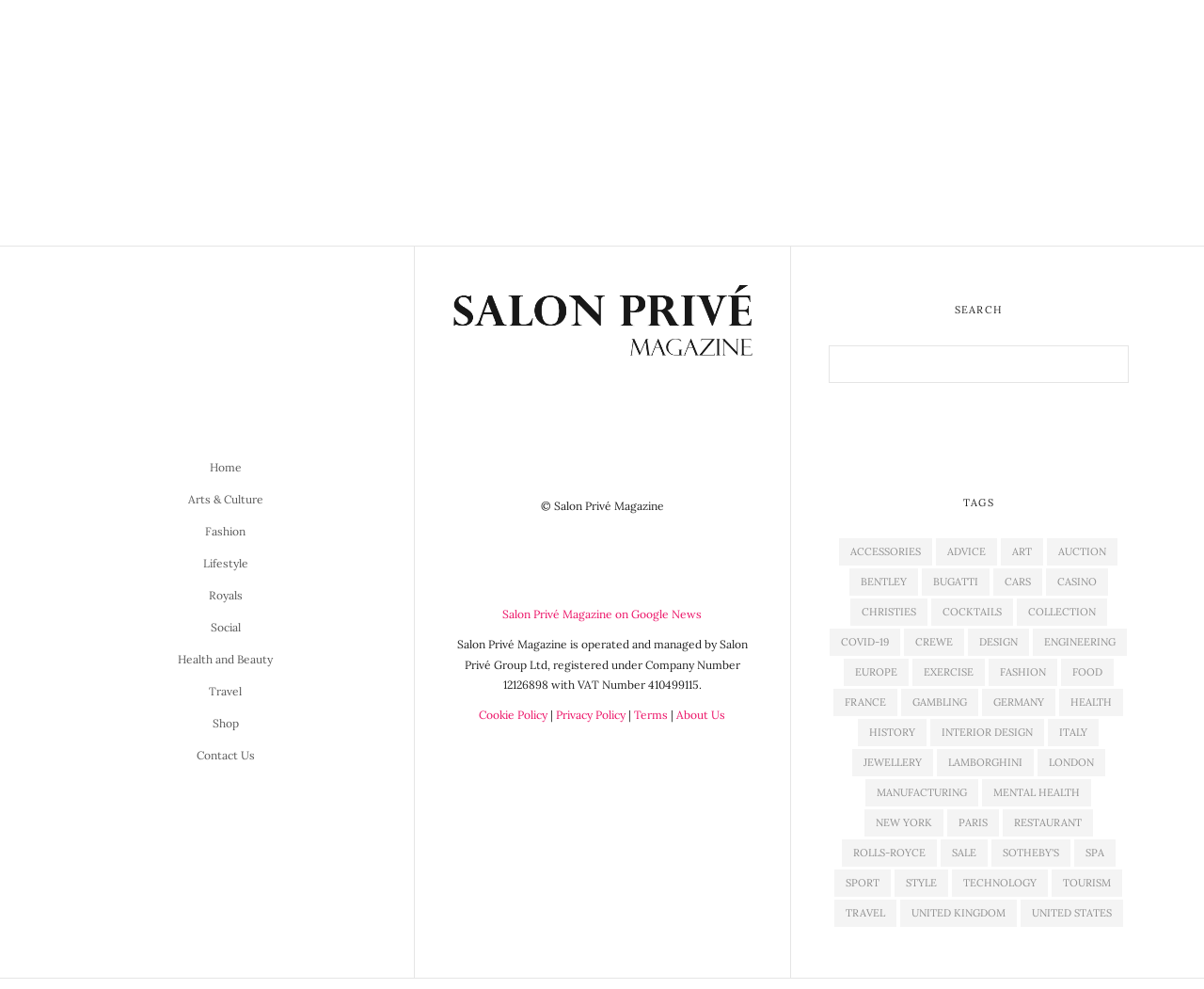Find the bounding box coordinates for the element described here: "interior design".

[0.773, 0.727, 0.868, 0.755]